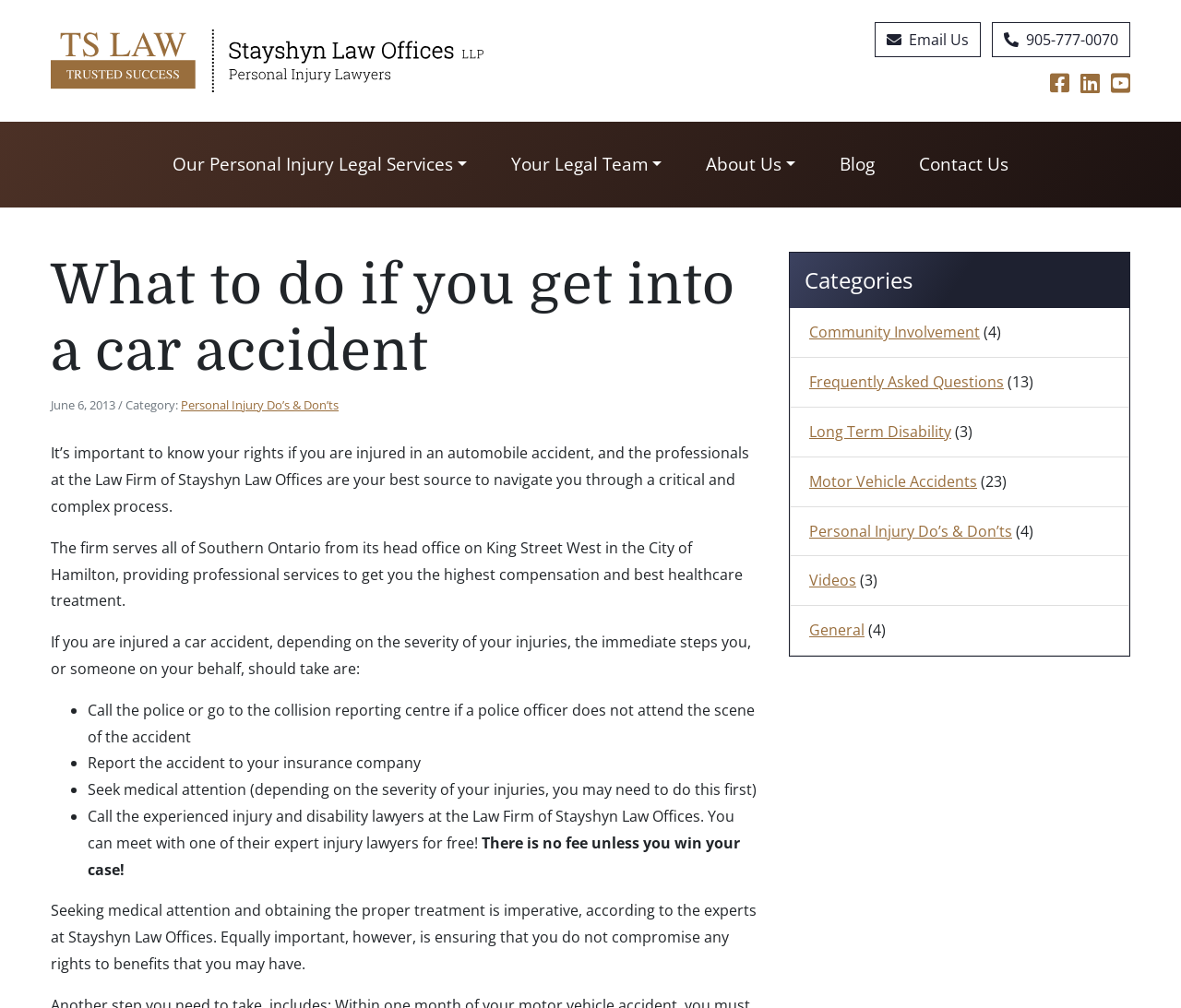Identify the bounding box coordinates of the clickable region to carry out the given instruction: "Contact the law firm through the 'Contact Us' link".

[0.76, 0.143, 0.873, 0.184]